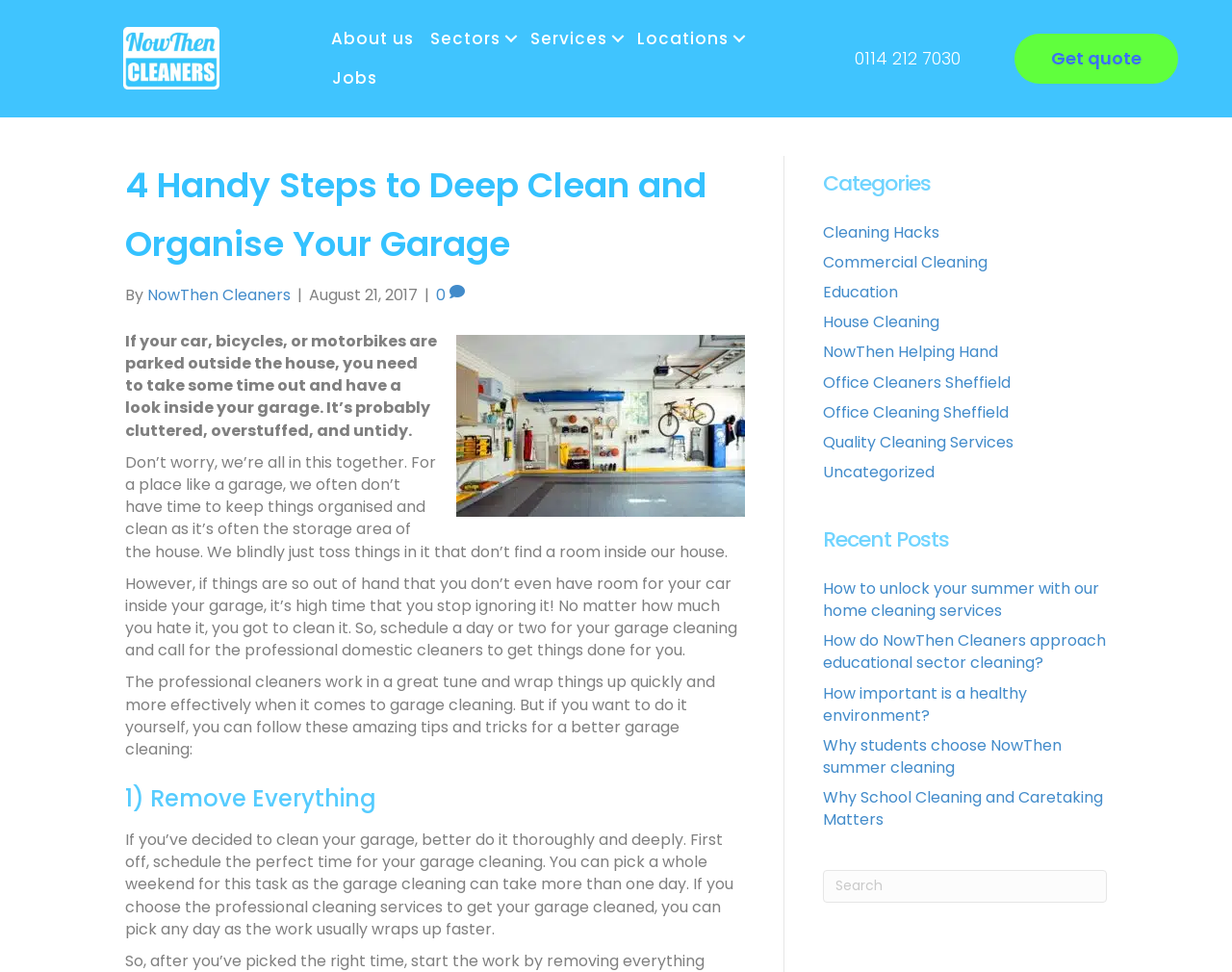Find and extract the text of the primary heading on the webpage.

4 Handy Steps to Deep Clean and Organise Your Garage